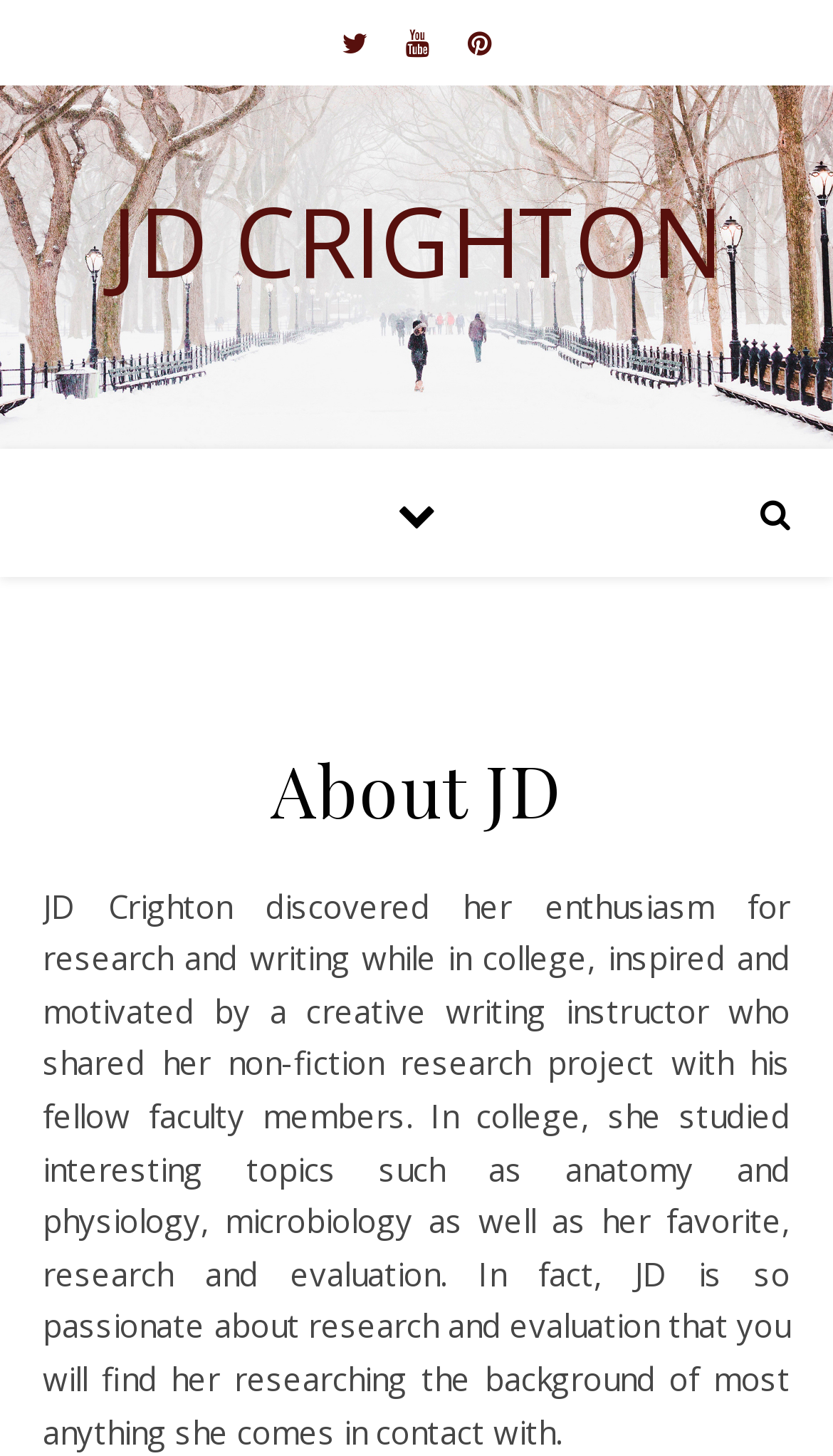What is JD Crighton's attitude towards research?
Please give a detailed and elaborate answer to the question.

The text states that JD Crighton is so passionate about research and evaluation, which suggests that she has a strong enthusiasm and interest in the field.